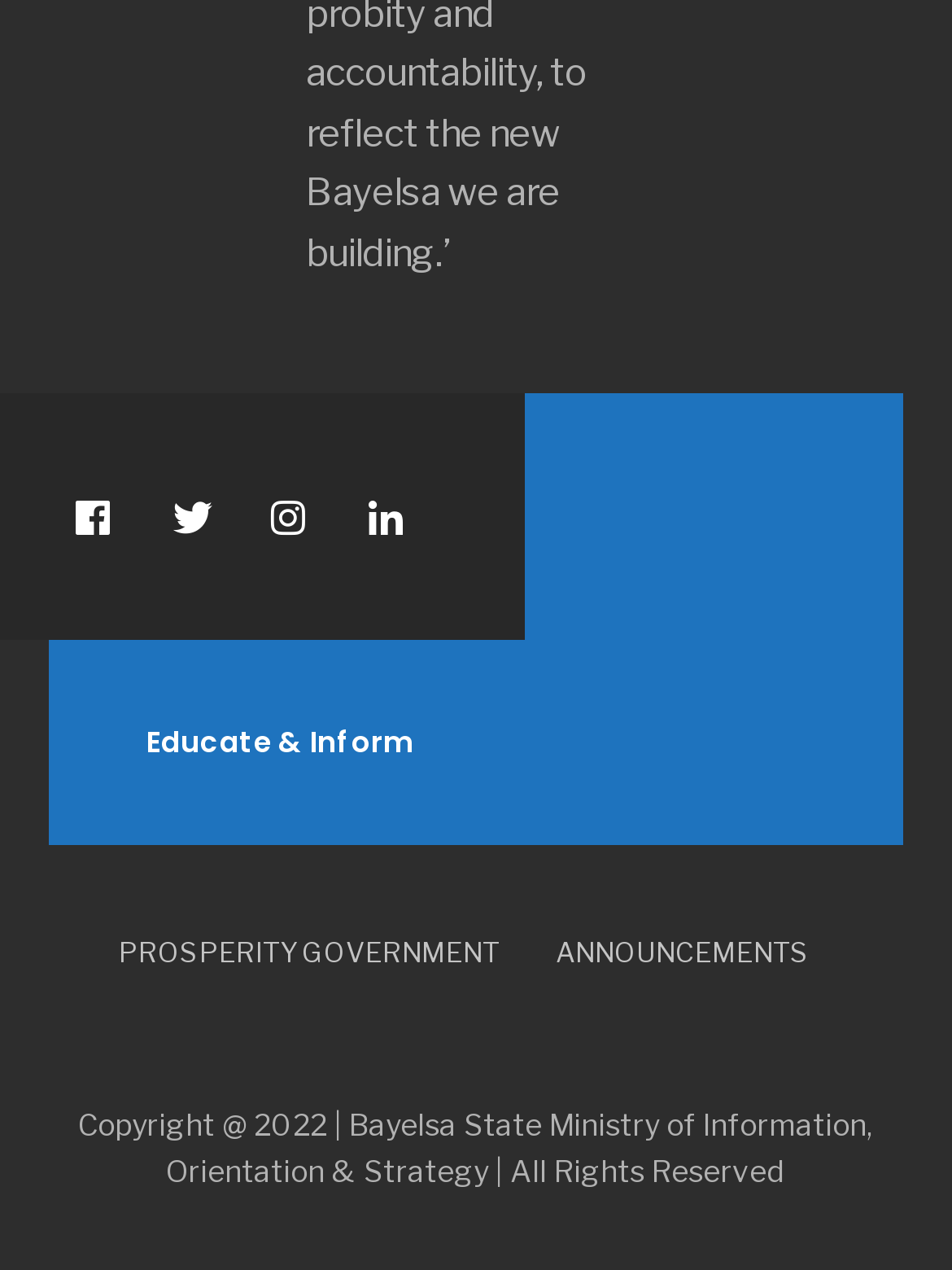Carefully examine the image and provide an in-depth answer to the question: What is the name of the government entity?

The name of the government entity is mentioned in the copyright section at the bottom of the webpage, which states 'Bayelsa State Ministry of Information, Orientation & Strategy'.